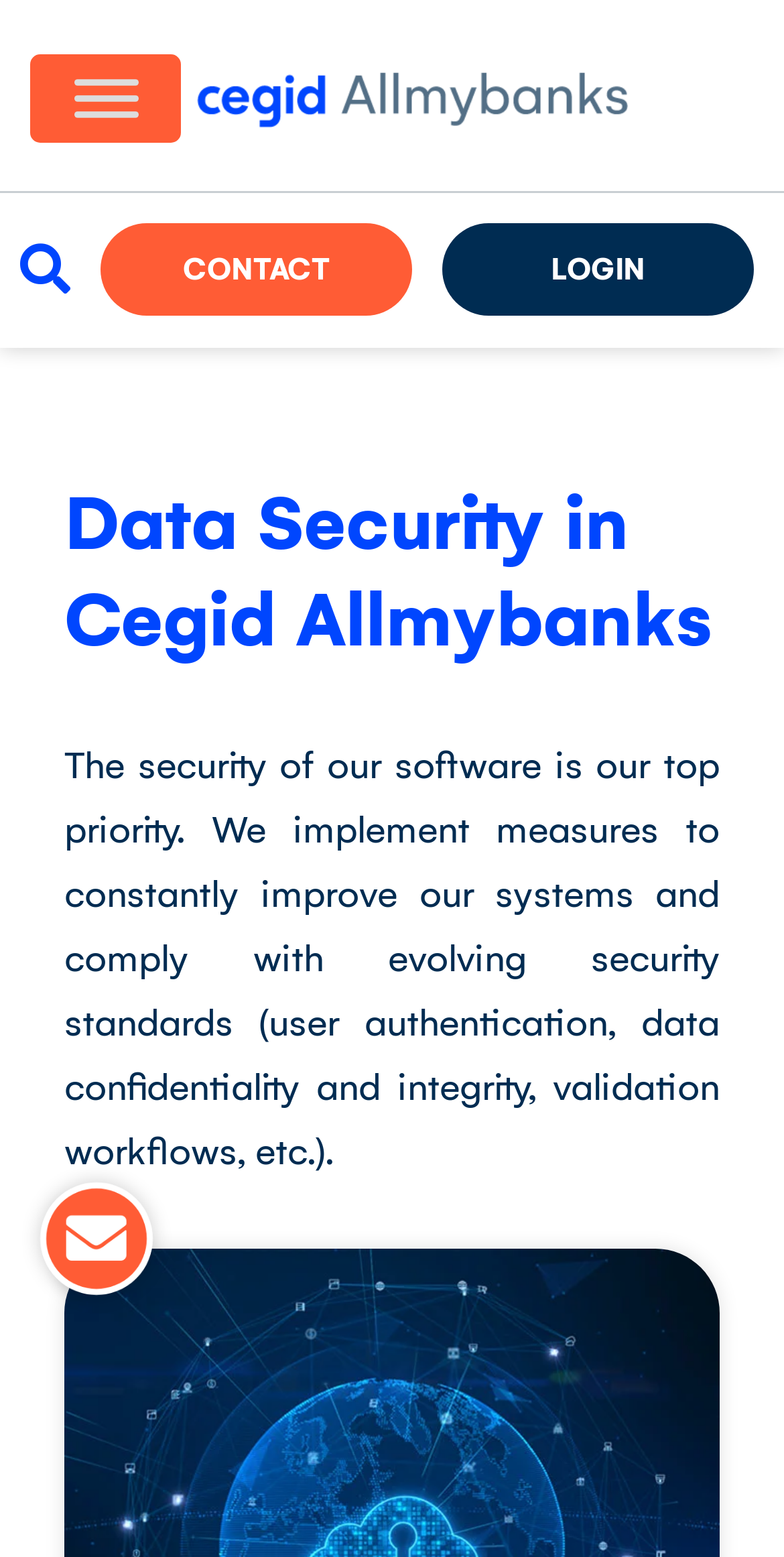Describe the webpage in detail, including text, images, and layout.

The webpage is about data security in Cegid Allmybanks, emphasizing the importance of security across various aspects. At the top left, there is a logo of Cegid Allmybanks, which is also a link, accompanied by an image of the same. Next to the logo, there is a toggle menu button. 

On the top right, there are three links: an empty link, a "CONTACT" link, and a "LOGIN" button. Below the "CONTACT" link, there is another "CONTACT US" link at the bottom left of the page. 

The main content of the page is divided into two sections. The first section is a heading that reads "Data Security in Cegid Allmybanks", which is centered near the top of the page. The second section is a paragraph of text that explains the company's approach to data security, stating that it is their top priority and that they implement measures to improve their systems and comply with evolving security standards. This paragraph is located below the heading, spanning almost the entire width of the page.